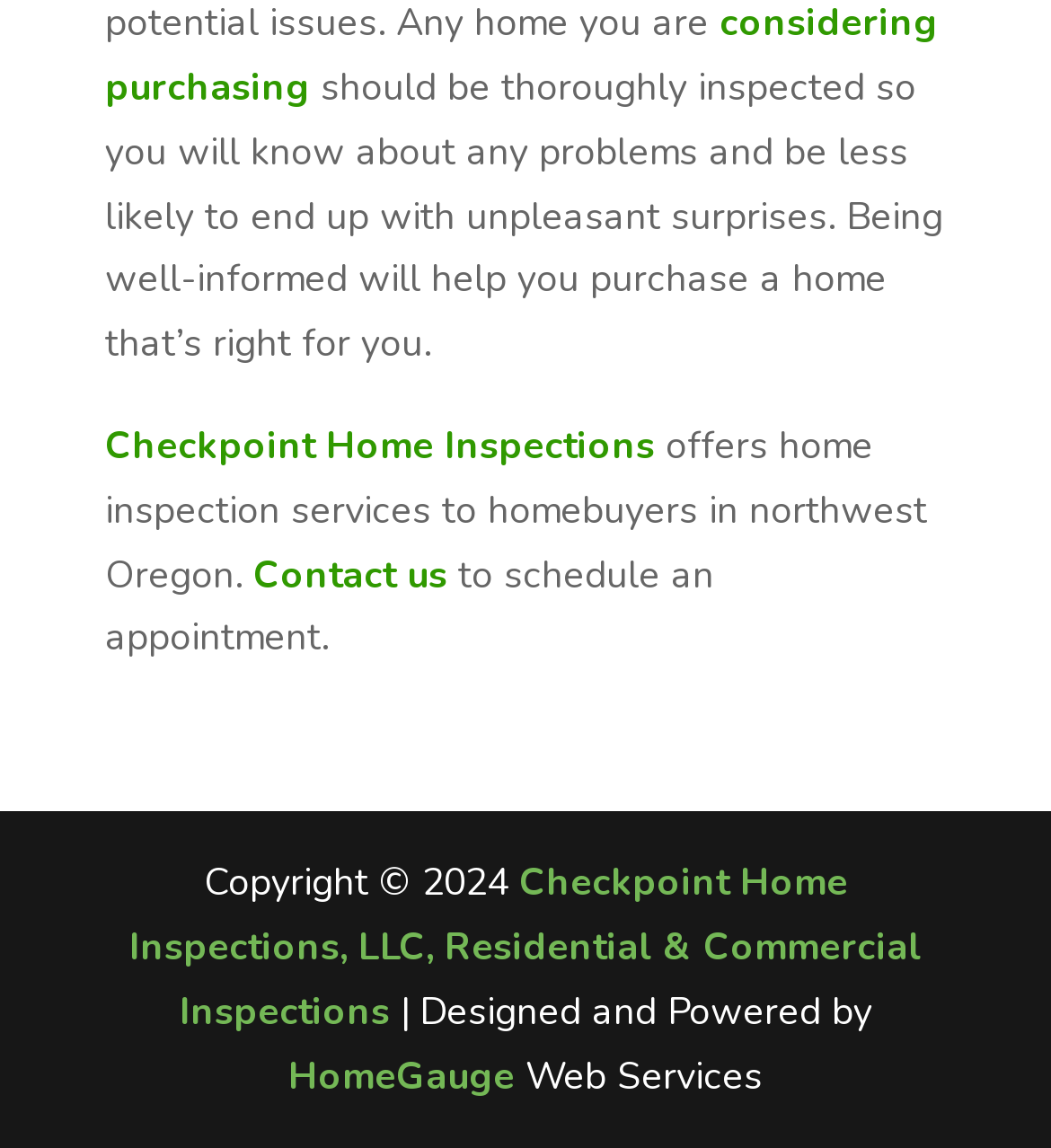What is the purpose of home inspection?
Please provide a comprehensive answer based on the visual information in the image.

The purpose of home inspection is to thoroughly inspect the home so that the buyer is well-informed and can avoid unpleasant surprises, as stated in the StaticText element with ID 302.